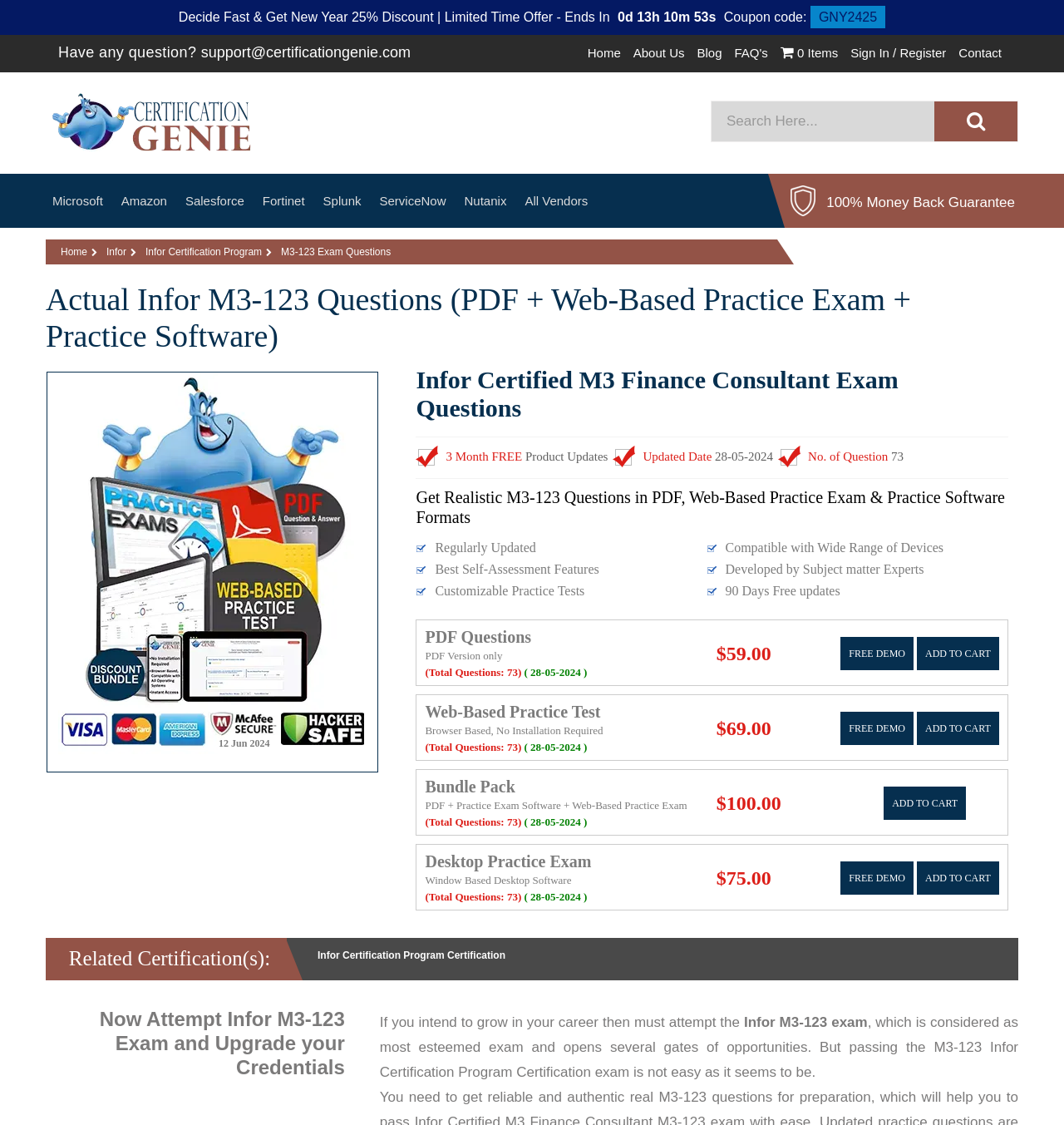Show the bounding box coordinates of the element that should be clicked to complete the task: "Apply to be a Volunteer Board Member".

None